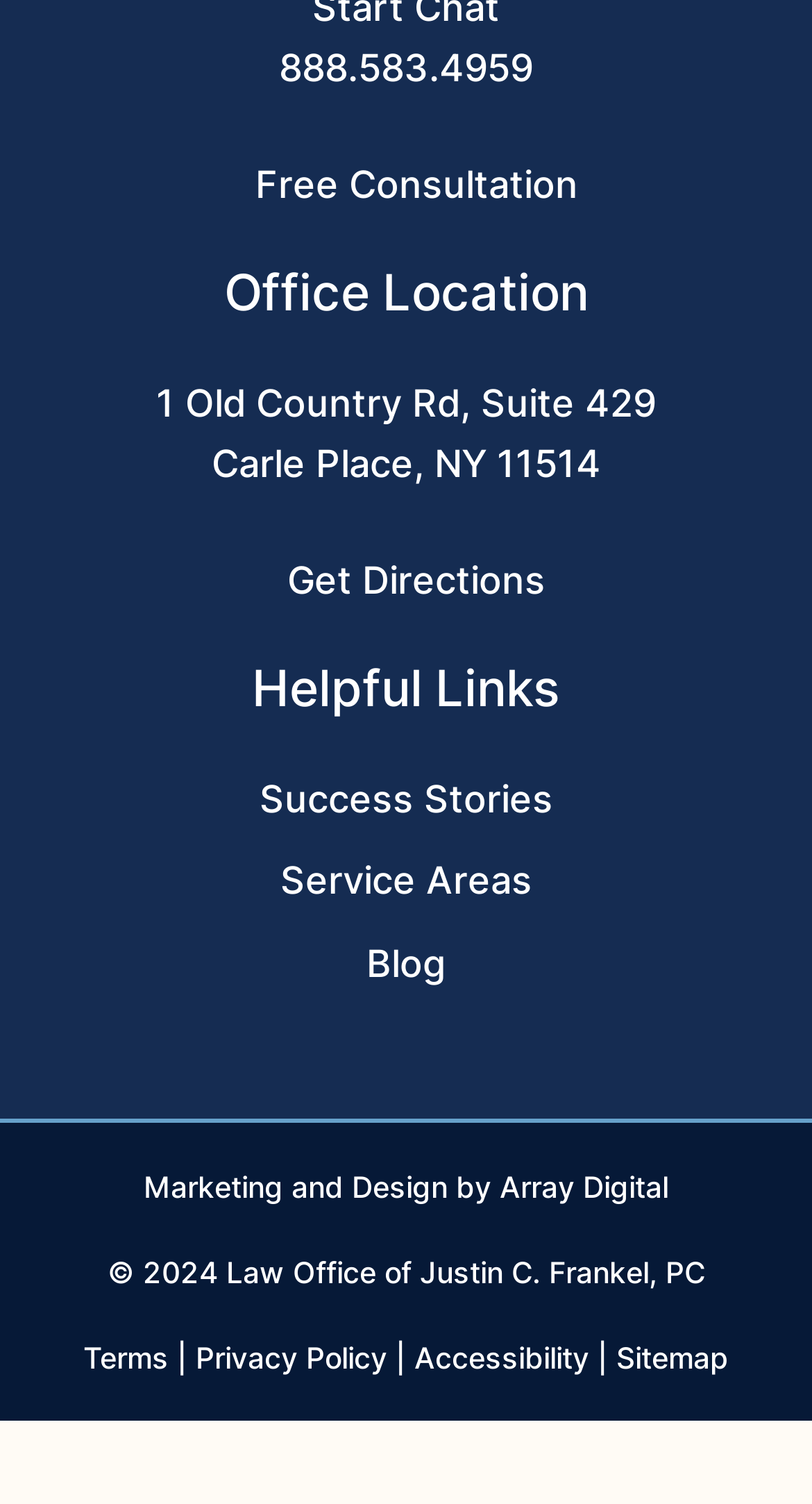Please identify the bounding box coordinates of the element's region that I should click in order to complete the following instruction: "Read success stories". The bounding box coordinates consist of four float numbers between 0 and 1, i.e., [left, top, right, bottom].

[0.319, 0.503, 0.681, 0.532]